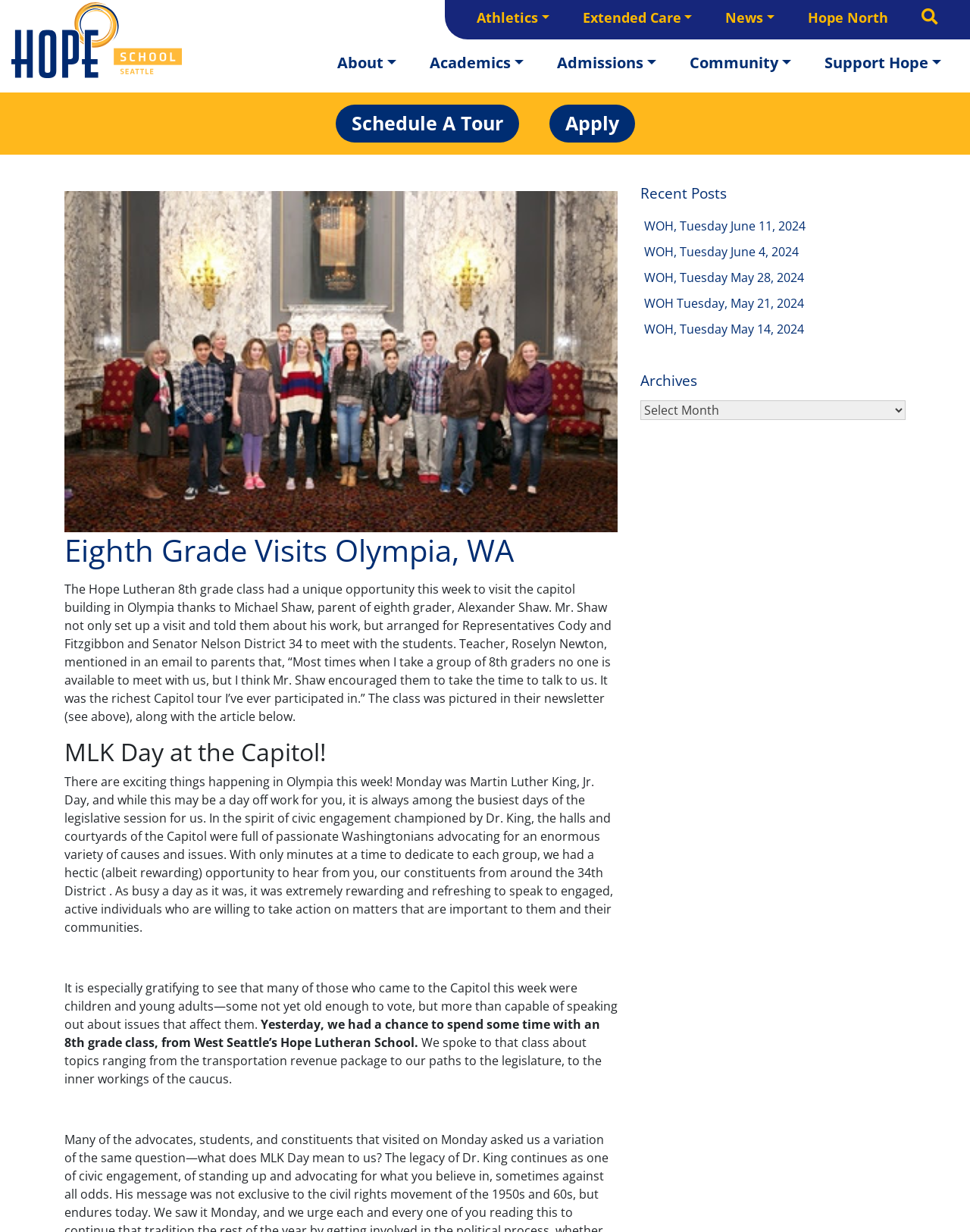Elaborate on the information and visuals displayed on the webpage.

The webpage appears to be a news article or blog post from Hope Lutheran School. At the top of the page, there is a logo and a navigation menu with links to various sections of the website, including "Athletics", "Extended Care", "News", and "About". Below the navigation menu, there is a prominent heading that reads "Eighth Grade Visits Olympia, WA".

The main content of the page is divided into two sections. The first section describes a visit by the 8th grade class to the capitol building in Olympia, where they met with representatives and senators. The text is accompanied by a newsletter article and a photo of the class.

The second section appears to be a separate article, titled "MLK Day at the Capitol!", which discusses the busy legislative session on Martin Luther King Jr. Day. The article mentions the author's experience meeting with constituents and speaking to children and young adults about issues that affect them.

To the right of the main content, there is a sidebar with links to "Recent Posts", including several articles with dates in June and May 2024. Below the recent posts, there is a heading for "Archives" with a dropdown menu.

Overall, the webpage has a clean and organized layout, with clear headings and concise text. The content appears to be focused on news and events related to Hope Lutheran School.